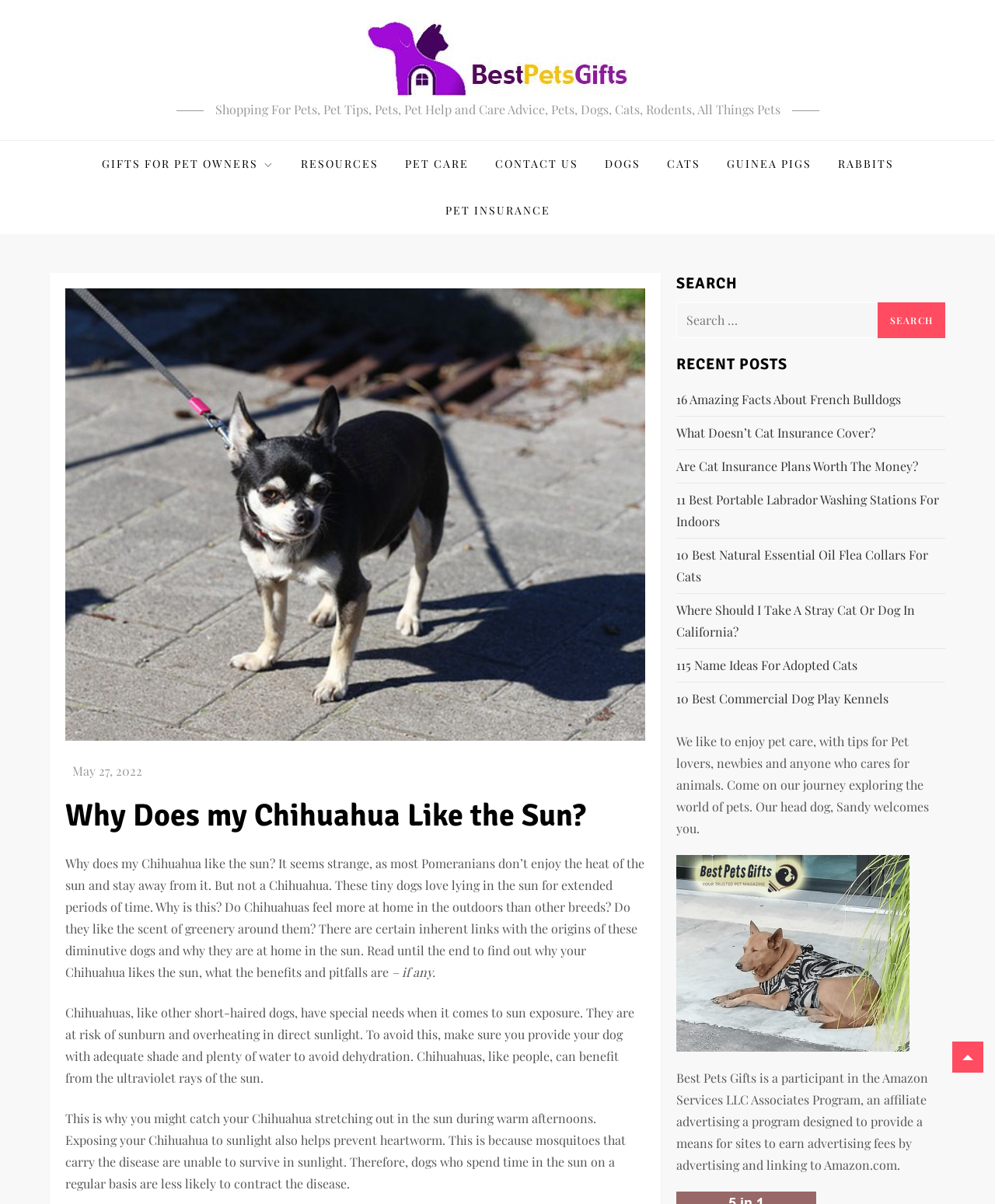Locate the UI element described as follows: "Guinea Pigs". Return the bounding box coordinates as four float numbers between 0 and 1 in the order [left, top, right, bottom].

[0.718, 0.117, 0.827, 0.156]